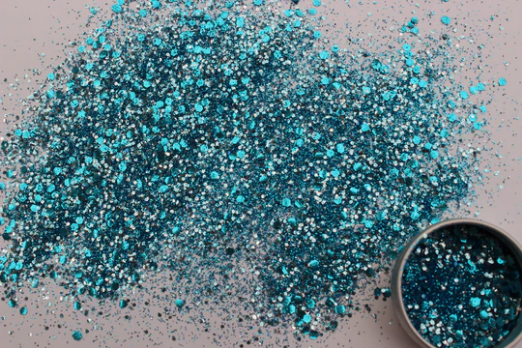Offer an in-depth description of the image shown.

This image showcases a vibrant and sparkling display of biodegradable glitter named "Bali." The glitter features a stunning mix of sky blues and sparkling silver particles, shimmering beautifully under the light. Scattered across a smooth surface, the glitter creates a mesmerizing effect, inviting creative uses in arts, crafts, or personal decoration. 

In the corner of the image, a small container holds more of this dazzling glitter, emphasizing its richness and color depth. This enchanting blend captures the essence of tropical aesthetics, making it ideal for anyone looking to add a unique touch to their projects. Perfect for festivals, parties, or simply to enhance everyday creations, this biodegradable option is both eco-friendly and visually striking.